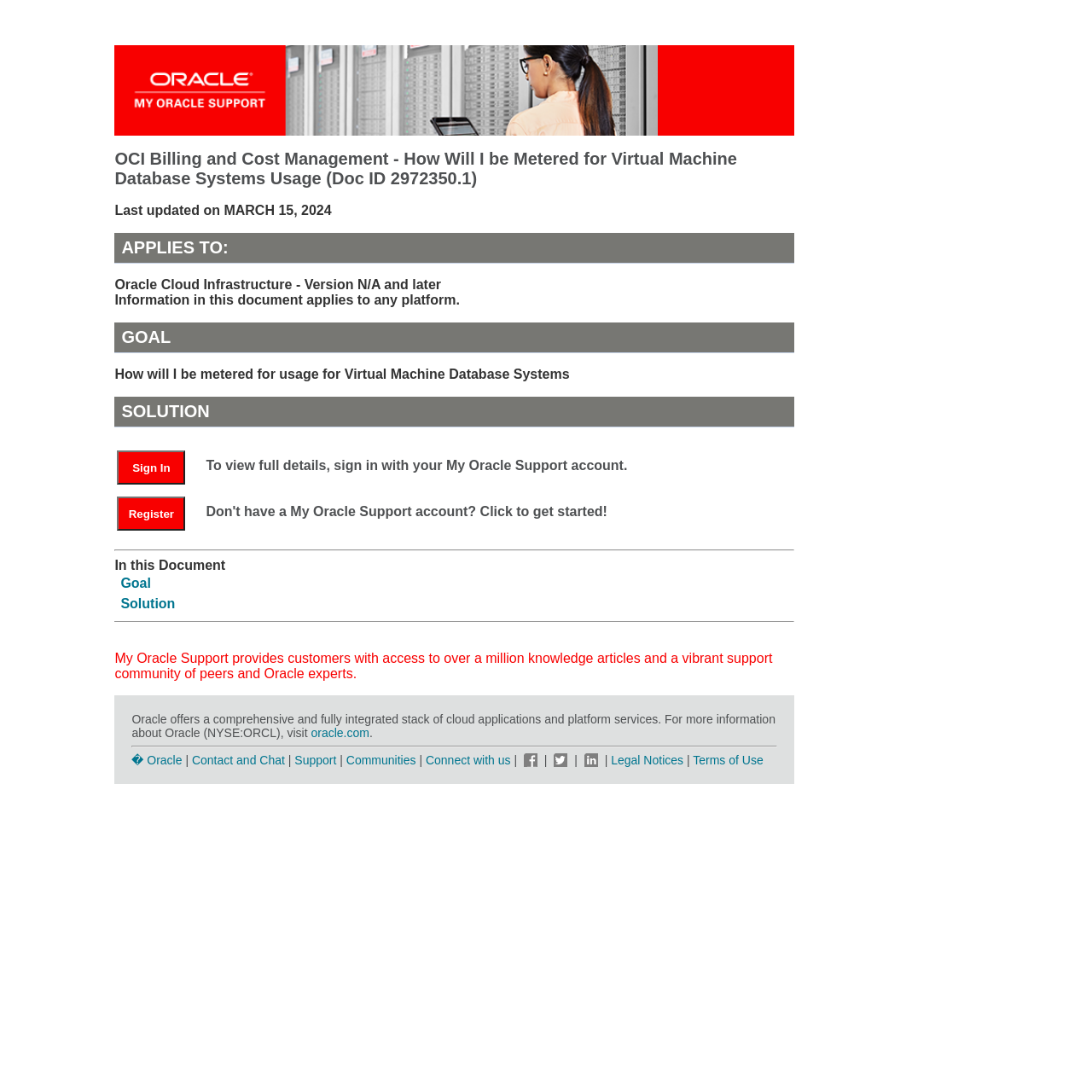Find the primary header on the webpage and provide its text.

OCI Billing and Cost Management - How Will I be Metered for Virtual Machine Database Systems Usage (Doc ID 2972350.1)